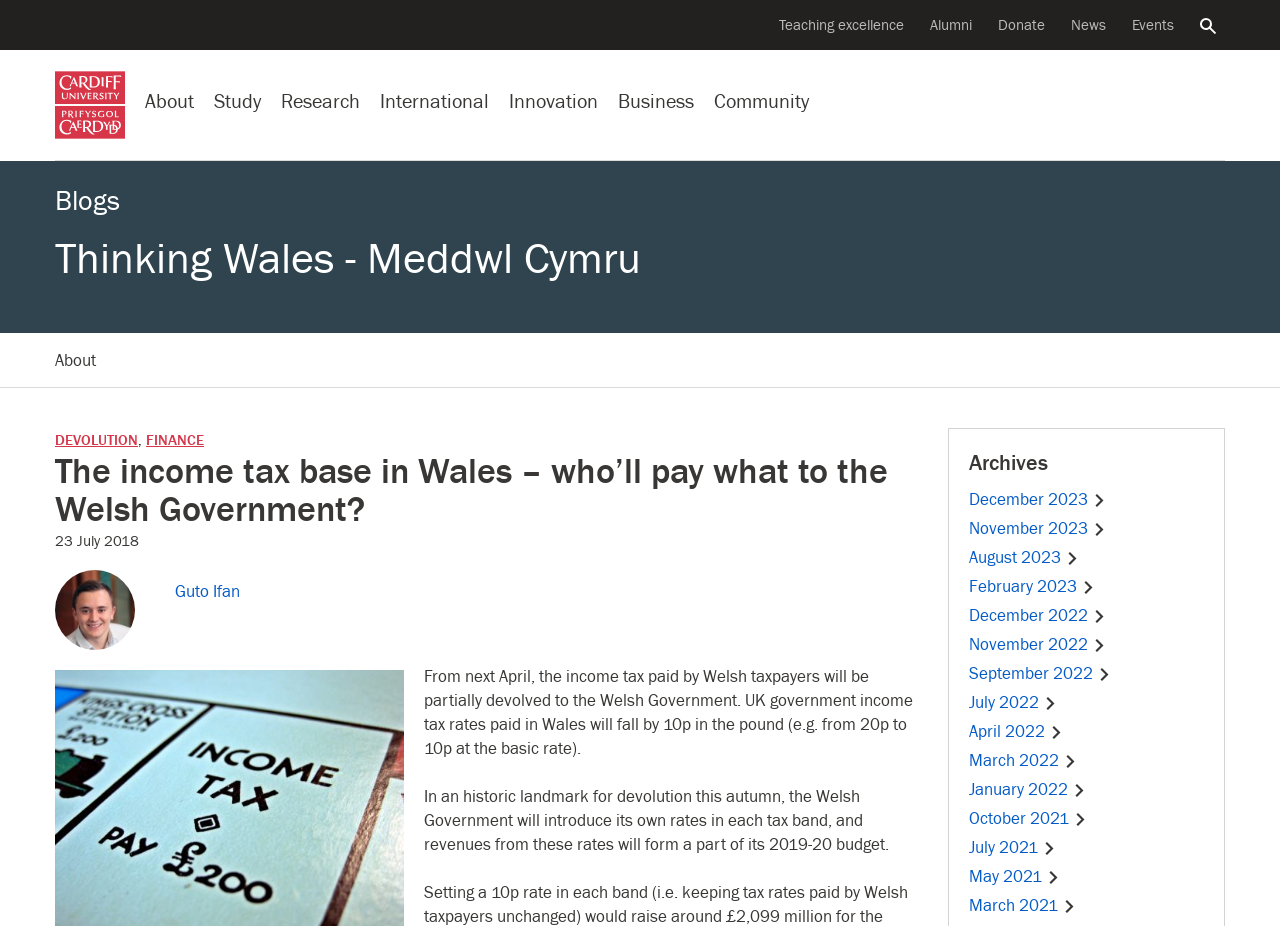Please provide a comprehensive answer to the question based on the screenshot: What is the name of the university?

I found the answer by looking at the navigation section of the webpage, where I saw a link with the text 'Cardiff University logo' and an image of the university's logo. This suggests that the webpage is affiliated with Cardiff University.